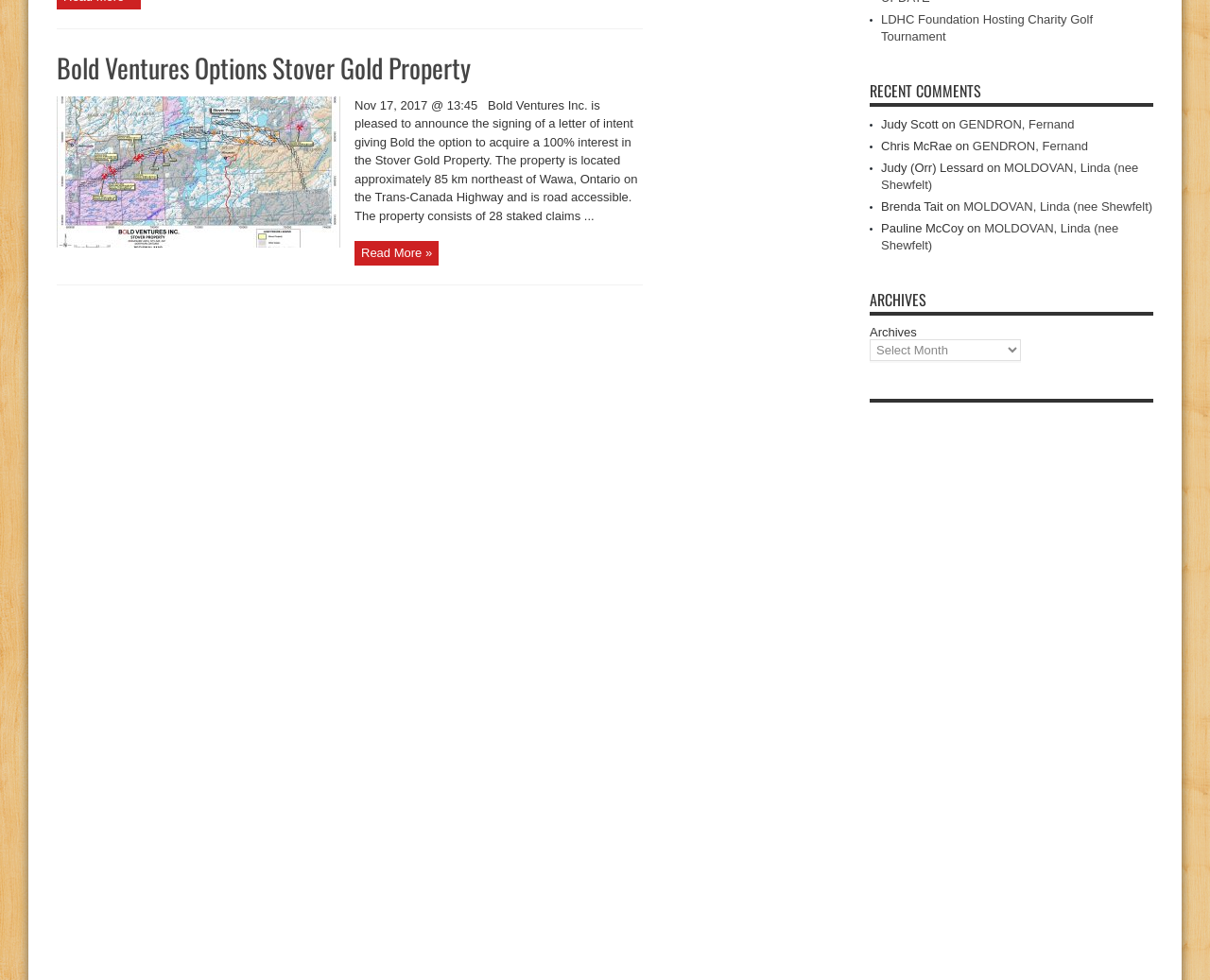Extract the bounding box coordinates for the HTML element that matches this description: "GENDRON, Fernand". The coordinates should be four float numbers between 0 and 1, i.e., [left, top, right, bottom].

[0.804, 0.142, 0.899, 0.156]